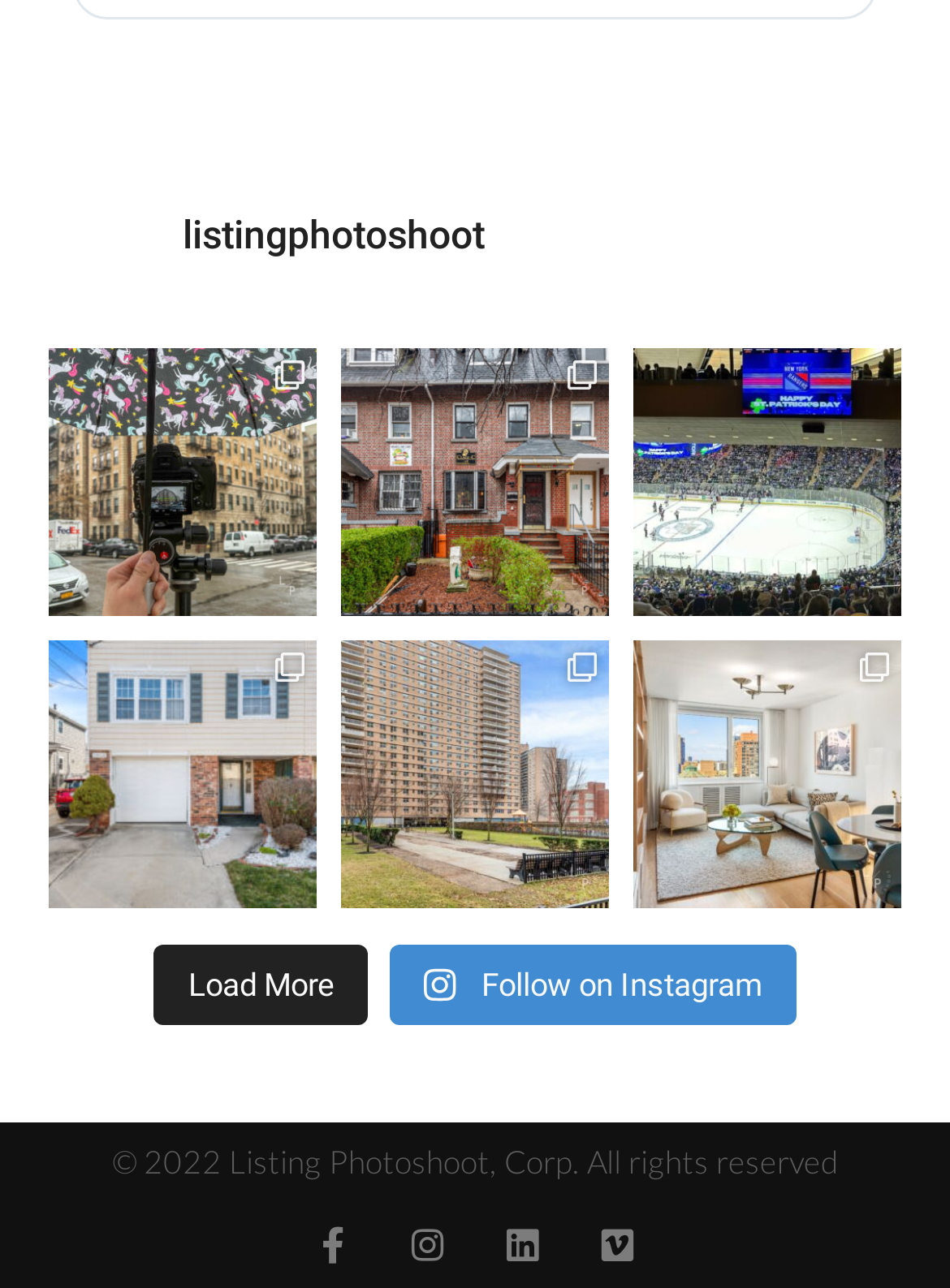Could you locate the bounding box coordinates for the section that should be clicked to accomplish this task: "Load more content".

[0.163, 0.733, 0.388, 0.796]